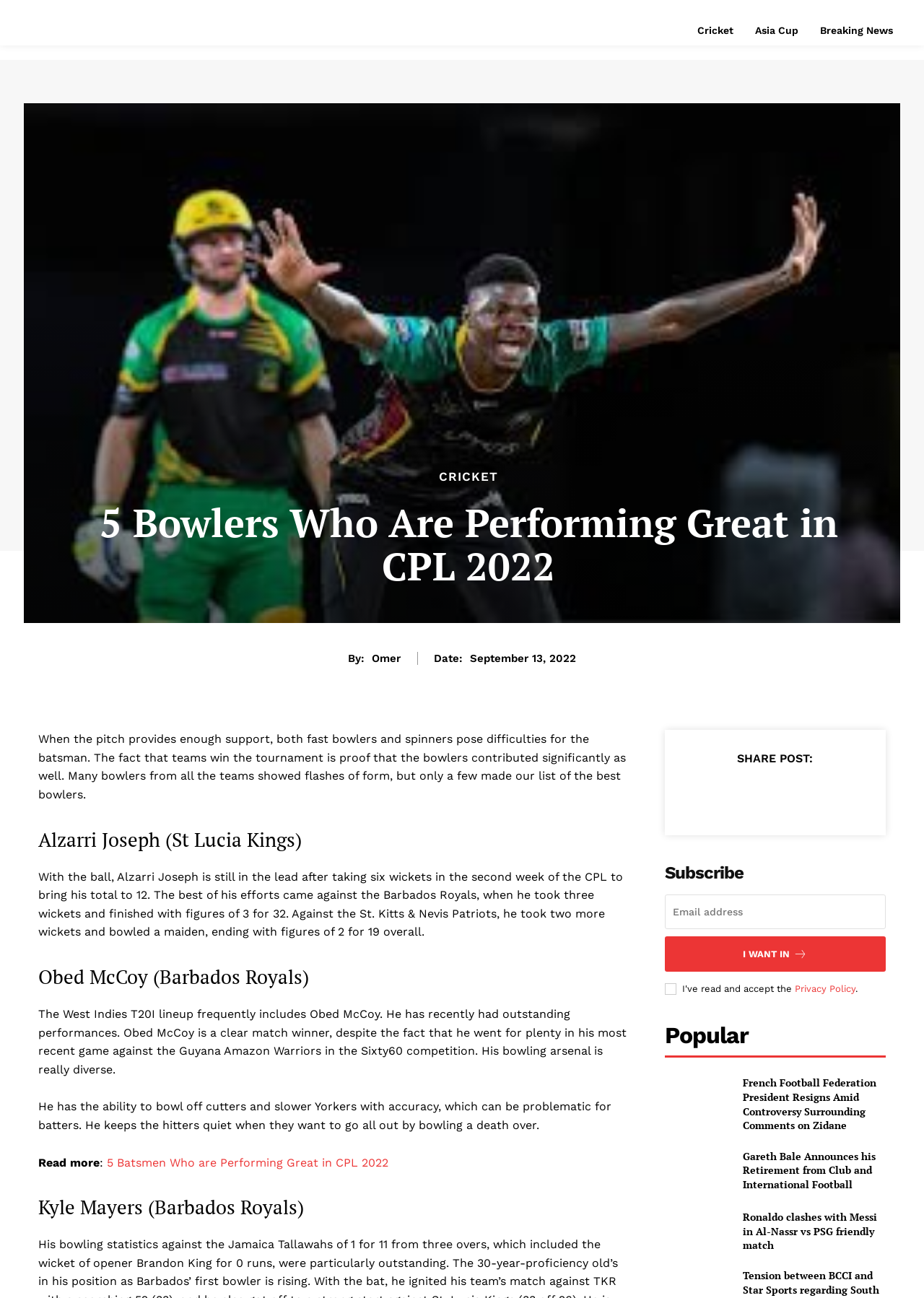Answer the question below using just one word or a short phrase: 
What is the date of the article?

September 13, 2022